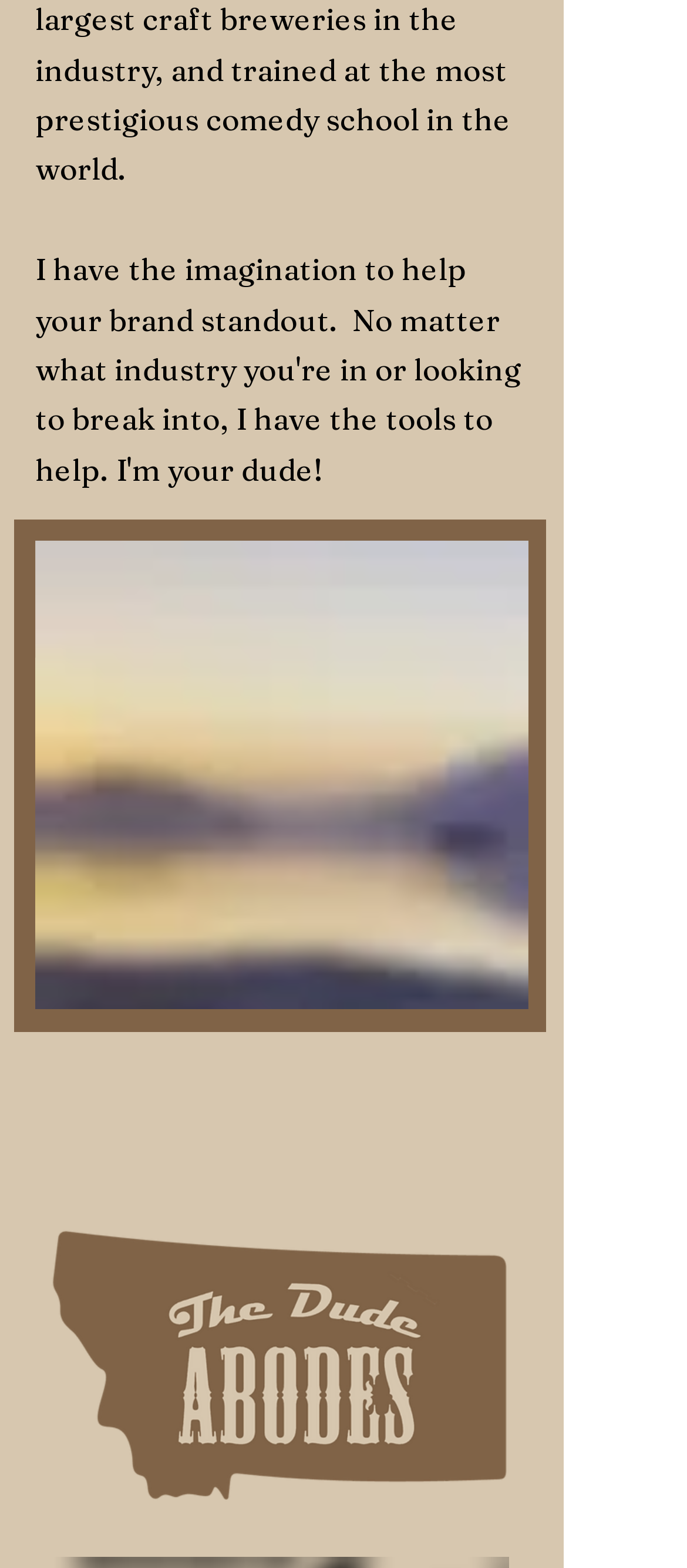From the element description aria-label="Play video", predict the bounding box coordinates of the UI element. The coordinates must be specified in the format (top-left x, top-left y, bottom-right x, bottom-right y) and should be within the 0 to 1 range.

[0.051, 0.345, 0.769, 0.644]